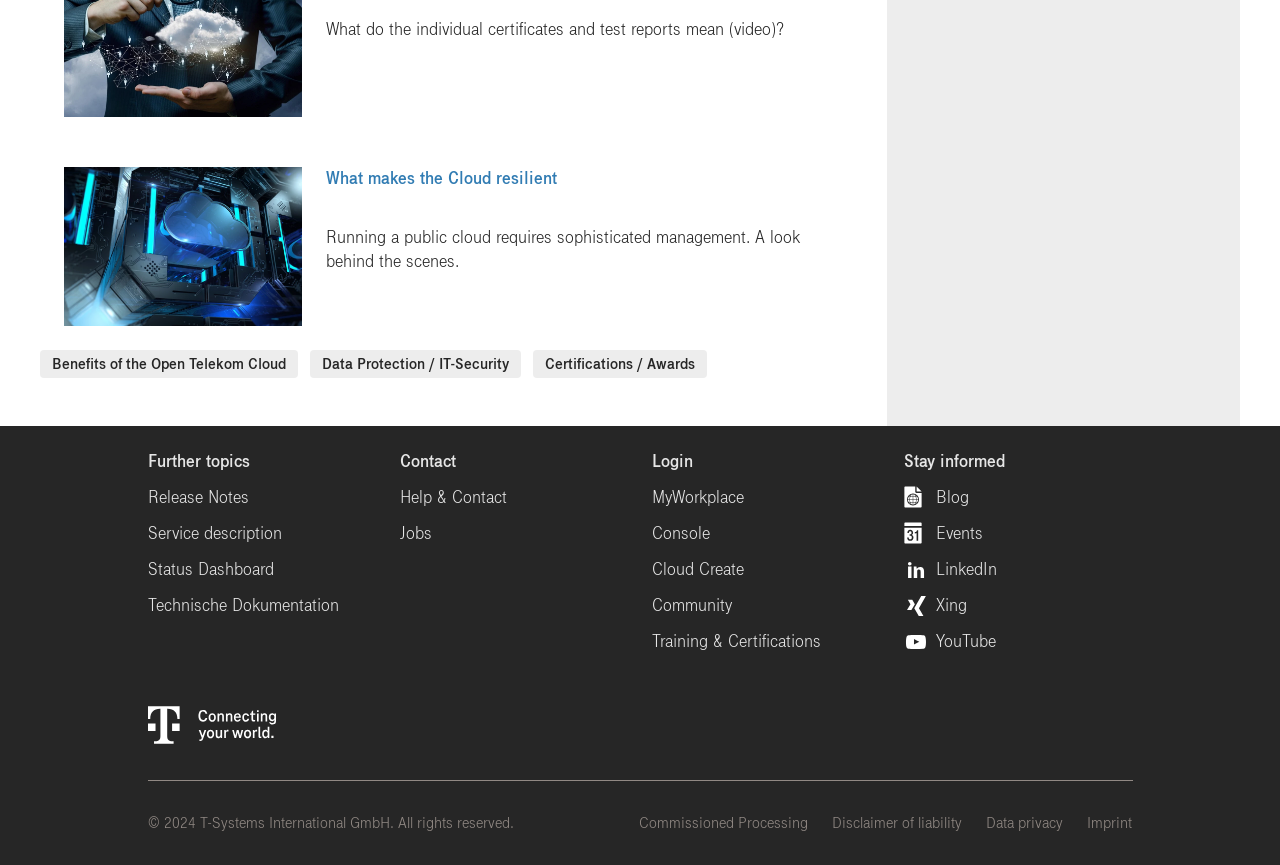Give the bounding box coordinates for the element described as: "Data Protection / IT-Security".

[0.242, 0.405, 0.407, 0.437]